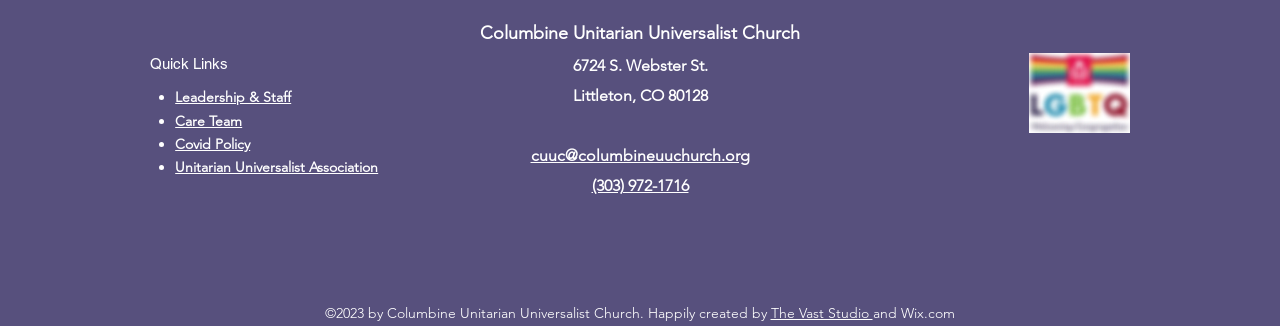Identify the bounding box coordinates for the element that needs to be clicked to fulfill this instruction: "Click on Leadership & Staff". Provide the coordinates in the format of four float numbers between 0 and 1: [left, top, right, bottom].

[0.137, 0.27, 0.227, 0.326]